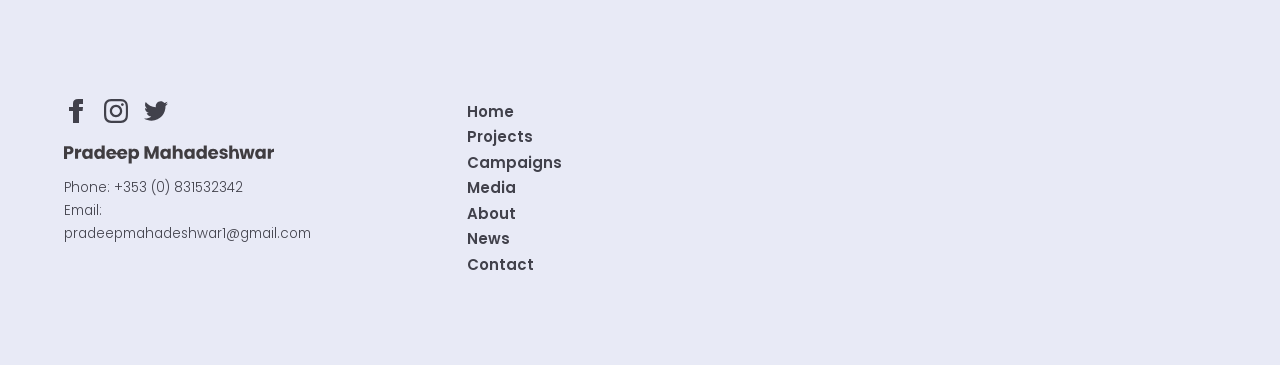Locate the bounding box coordinates of the element you need to click to accomplish the task described by this instruction: "Check Email".

[0.05, 0.615, 0.243, 0.667]